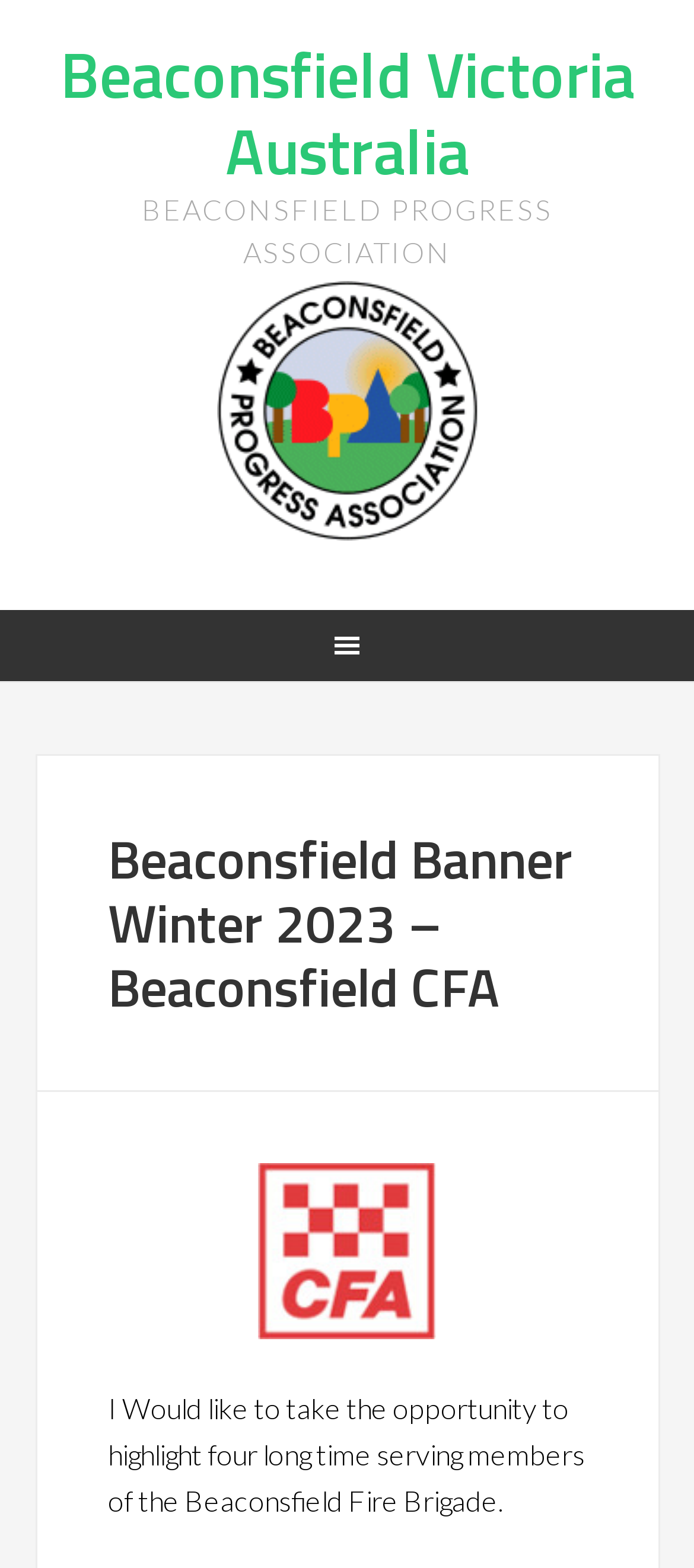Produce a meticulous description of the webpage.

The webpage is about the Beaconsfield CFA, as indicated by the title "Beaconsfield Banner Winter 2023 - Beaconsfield CFA | Beaconsfield Victoria Australia". At the top-left corner, there is a link to "Beaconsfield Victoria Australia". Below this link, there is a static text "BEACONSFIELD PROGRESS ASSOCIATION" centered on the page. To the right of this text, there is an image of the "bpa_logo_gif" with a link to it.

Underneath these elements, there is a main navigation section that spans the entire width of the page. Within this section, there is a header with a heading that reads "Beaconsfield Banner Winter 2023 – Beaconsfield CFA", which is centered on the page. Below this heading, there is a paragraph of text that starts with "I Would like to take the opportunity to highlight four long time serving members of the Beaconsfield Fire Brigade." This text is also centered on the page.